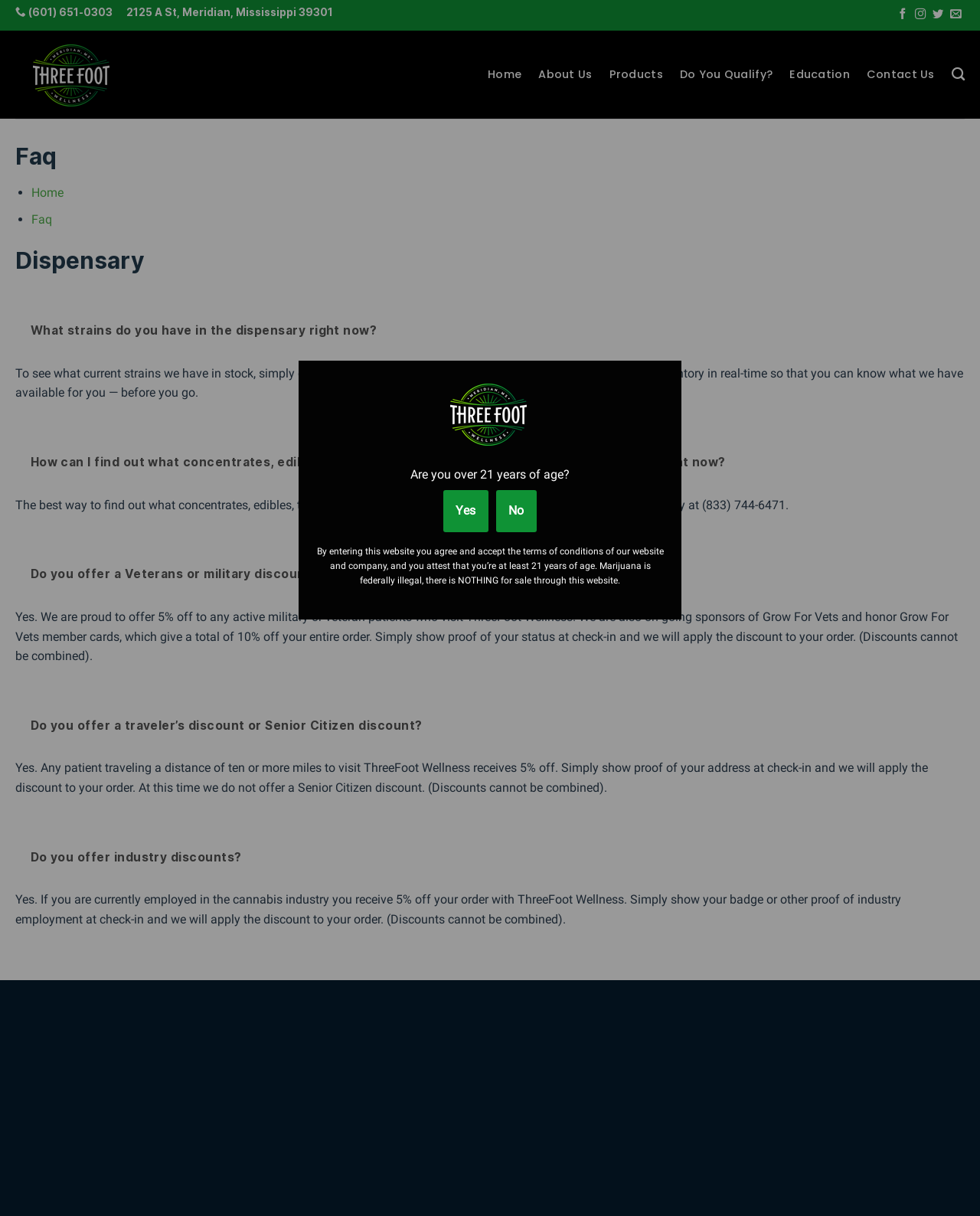Identify the bounding box coordinates for the region of the element that should be clicked to carry out the instruction: "Expand the 'What strains do you have in the dispensary right now?' section". The bounding box coordinates should be four float numbers between 0 and 1, i.e., [left, top, right, bottom].

[0.016, 0.236, 0.4, 0.284]